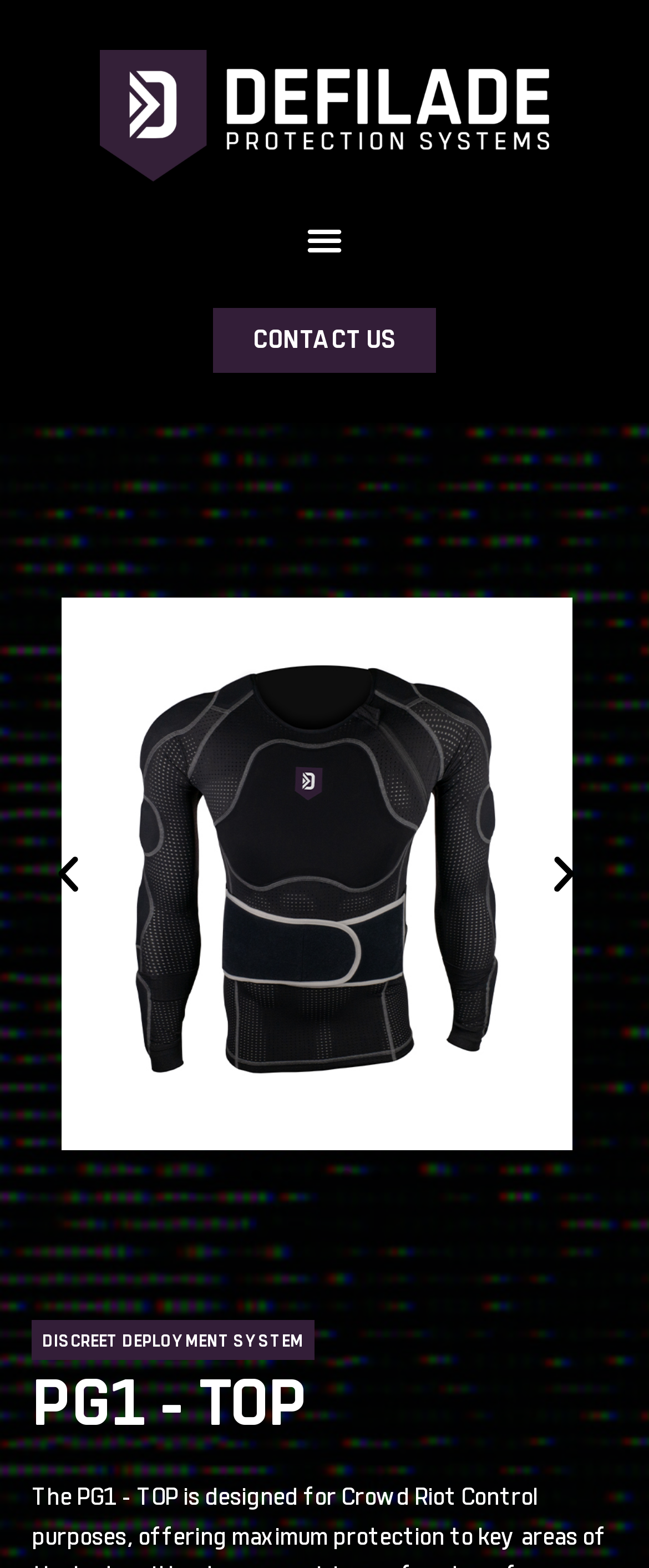What is the purpose of DEFILADE Protection Systems?
Utilize the image to construct a detailed and well-explained answer.

Based on the meta description, DEFILADE Protection Systems is specifically designed for the purpose of crowd riot control in the Law Enforcement Market.